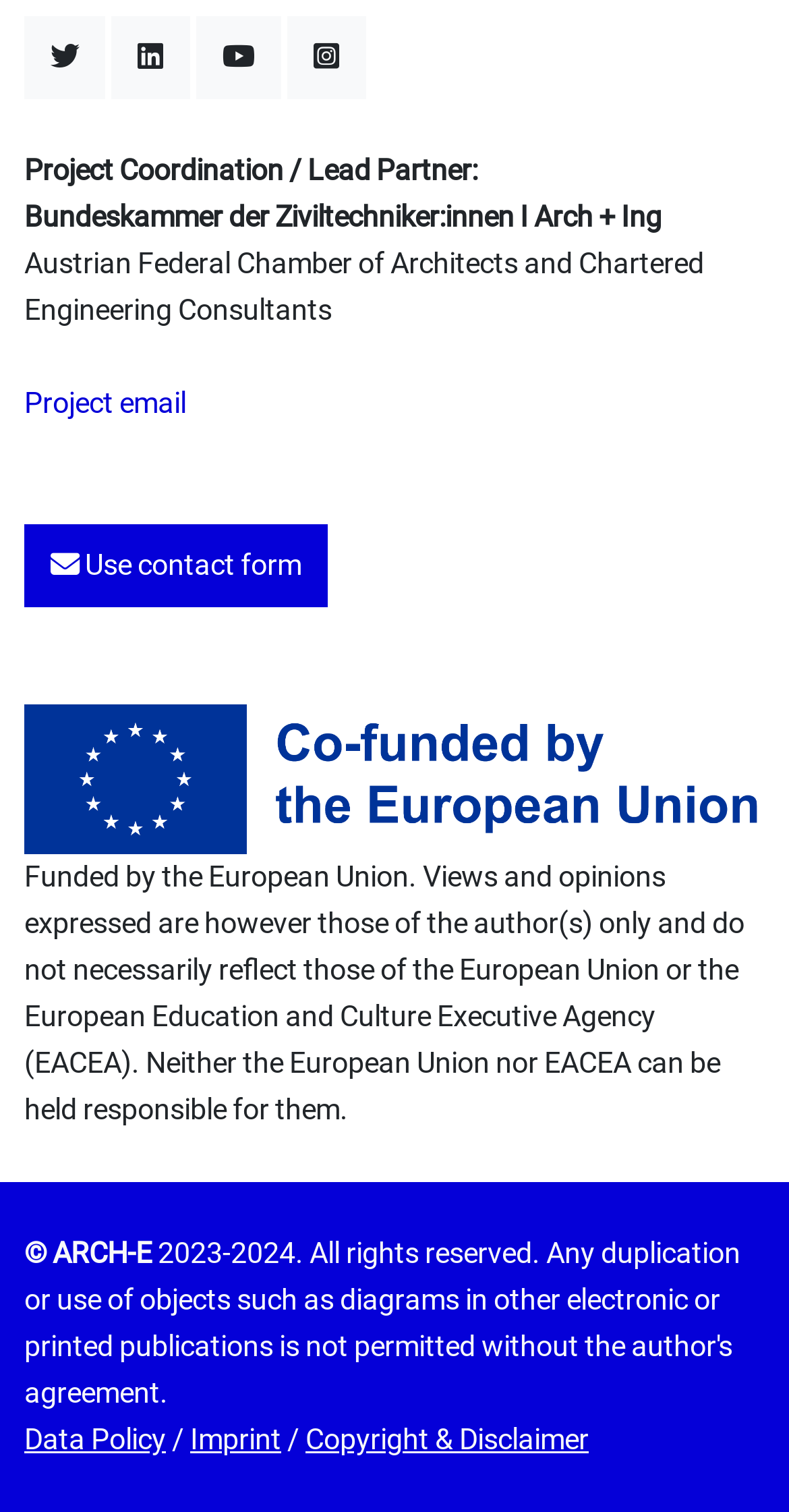Find the bounding box coordinates for the area that should be clicked to accomplish the instruction: "Click the email link".

[0.031, 0.256, 0.236, 0.279]